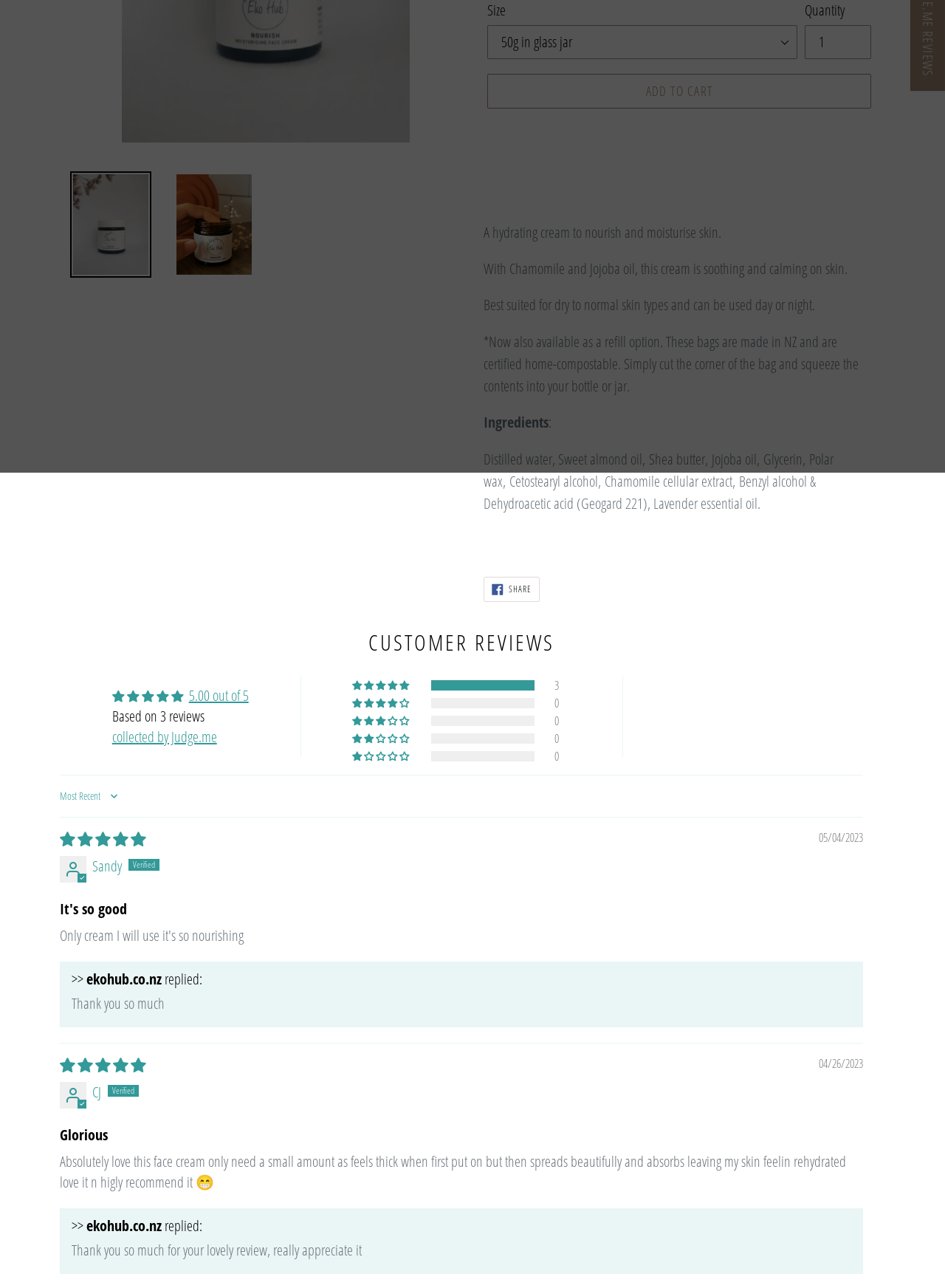Using the provided element description "Share Share on Facebook", determine the bounding box coordinates of the UI element.

[0.512, 0.448, 0.571, 0.467]